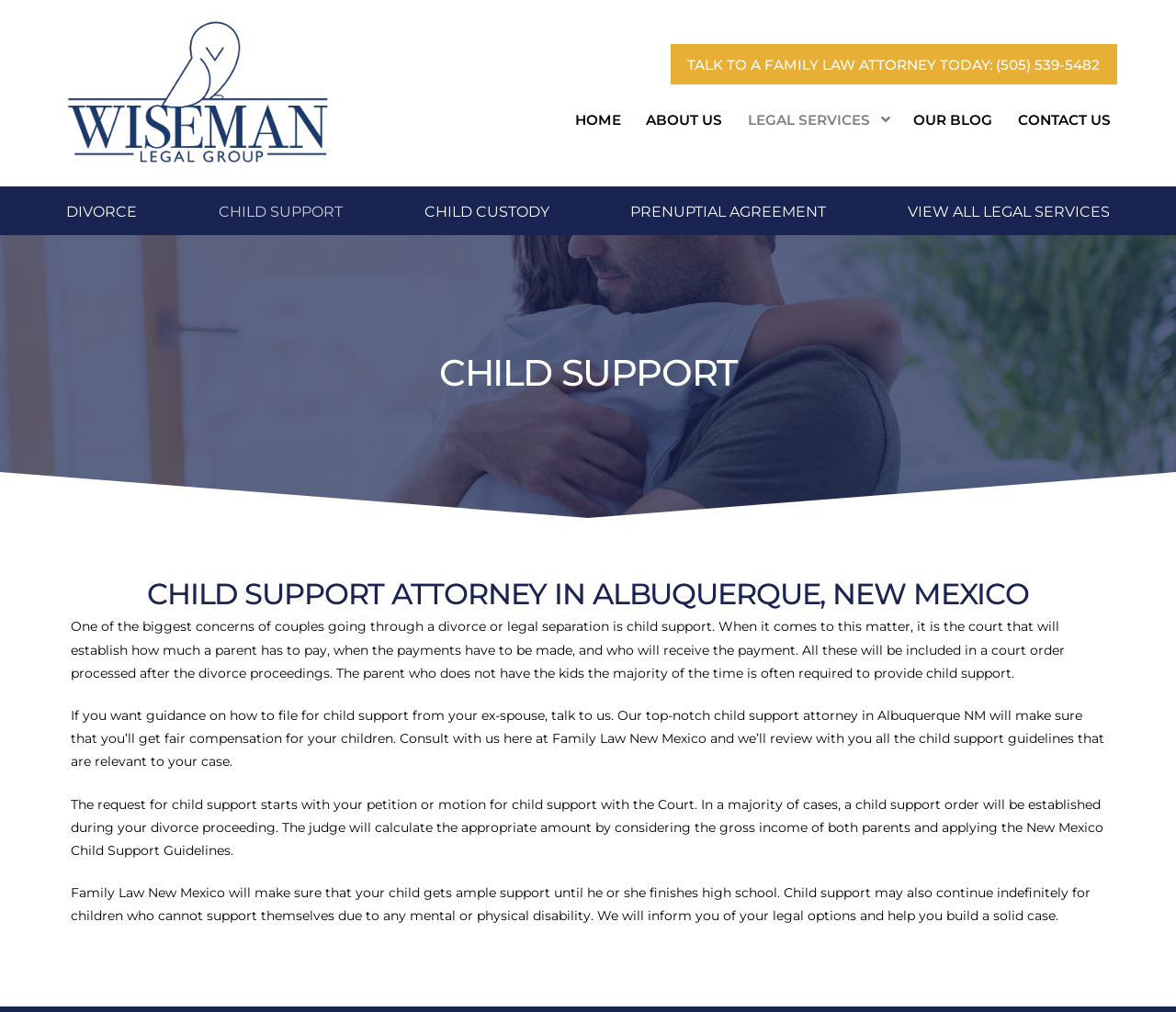Please determine the bounding box coordinates of the section I need to click to accomplish this instruction: "Learn more about child support".

[0.179, 0.195, 0.298, 0.232]